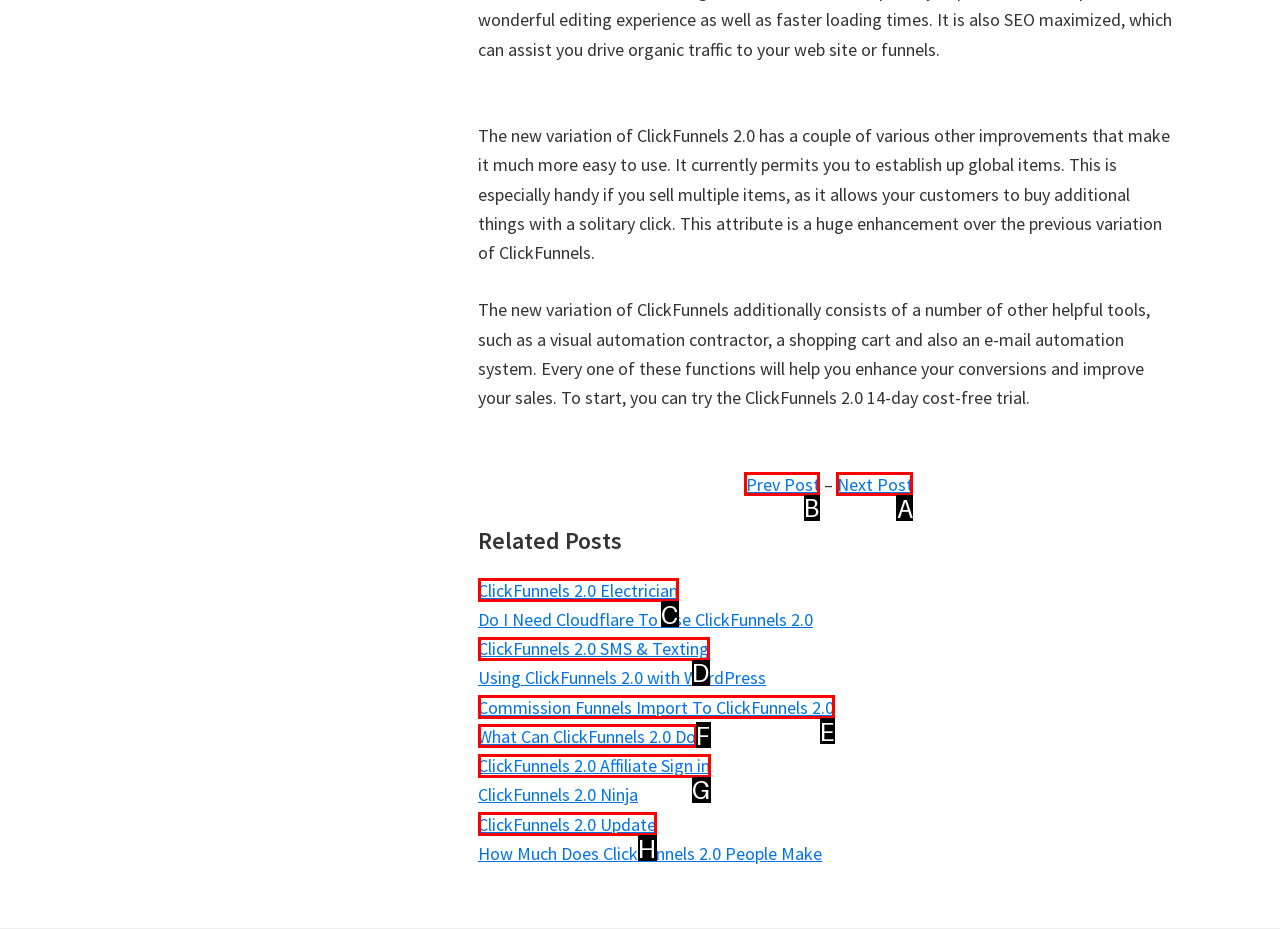Look at the highlighted elements in the screenshot and tell me which letter corresponds to the task: Click on 'Prev Post'.

B